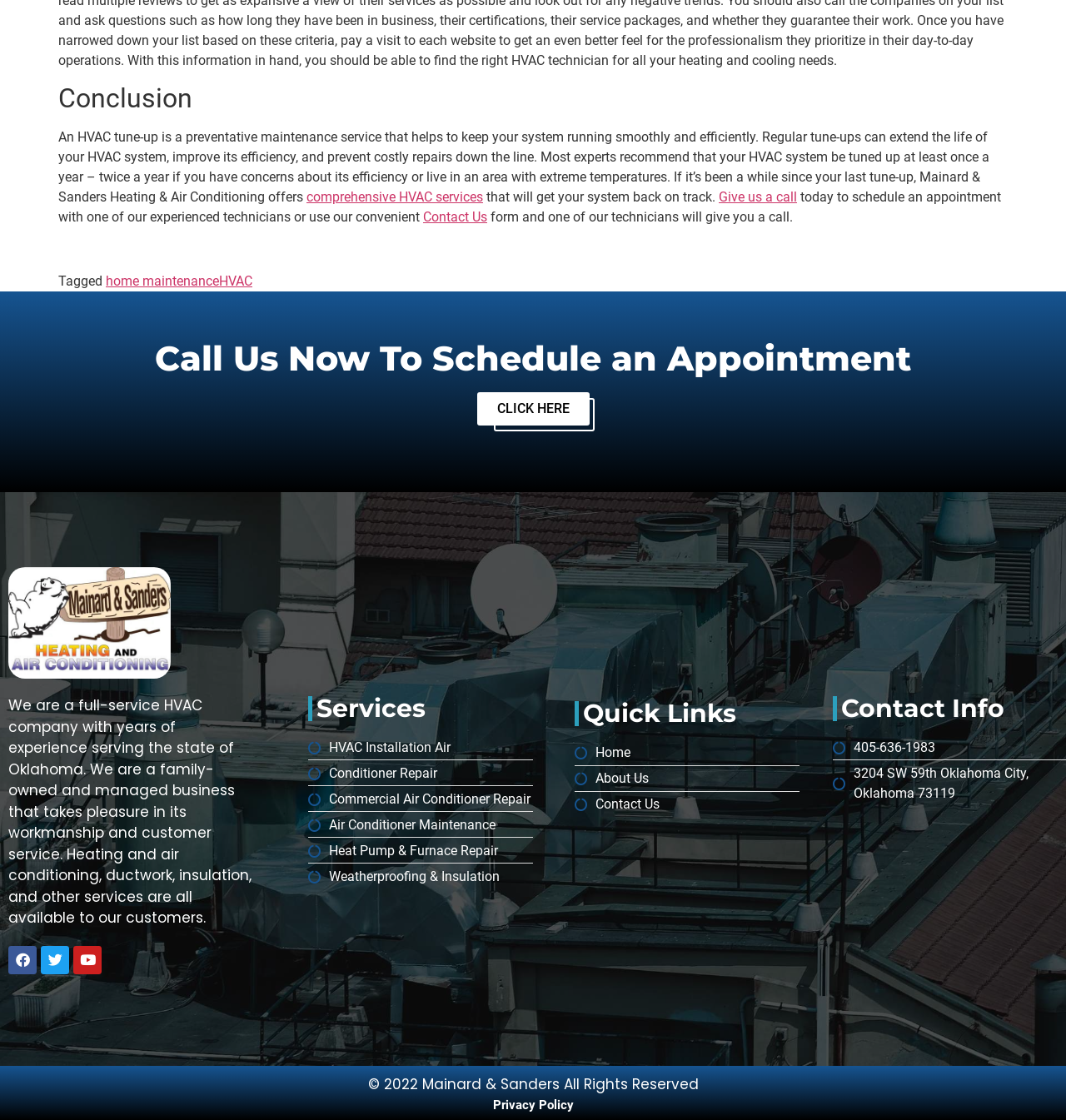Determine the bounding box coordinates of the element's region needed to click to follow the instruction: "Schedule an appointment by clicking 'CLICK HERE'". Provide these coordinates as four float numbers between 0 and 1, formatted as [left, top, right, bottom].

[0.447, 0.35, 0.553, 0.38]